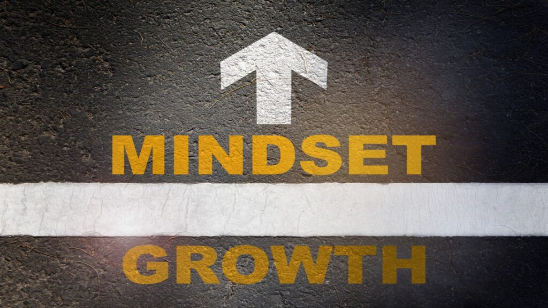Utilize the details in the image to thoroughly answer the following question: What symbol is above the word 'MINDSET'?

The word 'MINDSET' is printed in bold, yellow letters, with an upward-facing white arrow symbolizing progress or direction above it, emphasizing the importance of mindset as a foundational element in achieving growth and success.